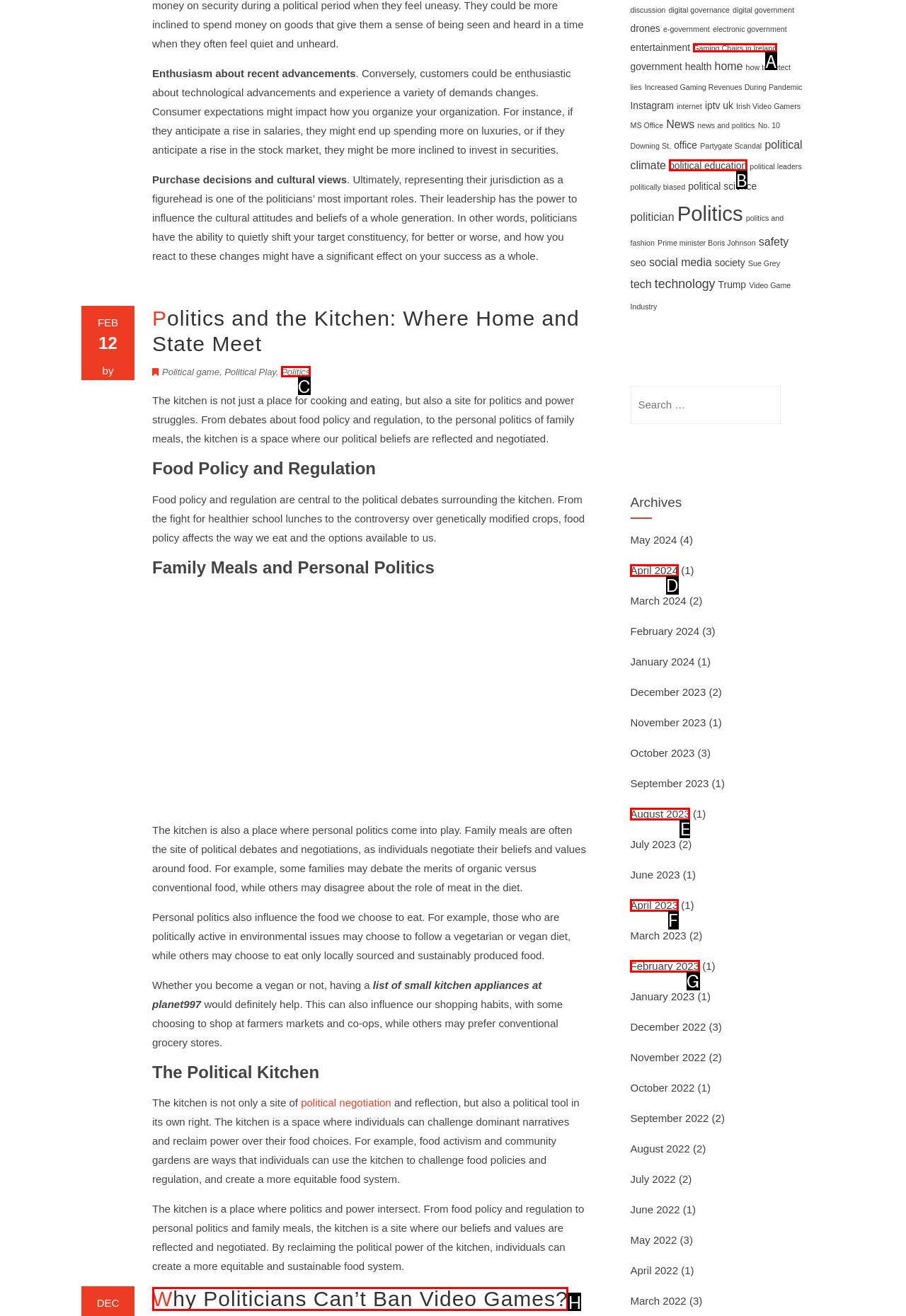Determine the letter of the UI element I should click on to complete the task: Click on the link 'Why Politicians Can’t Ban Video Games?' from the provided choices in the screenshot.

H